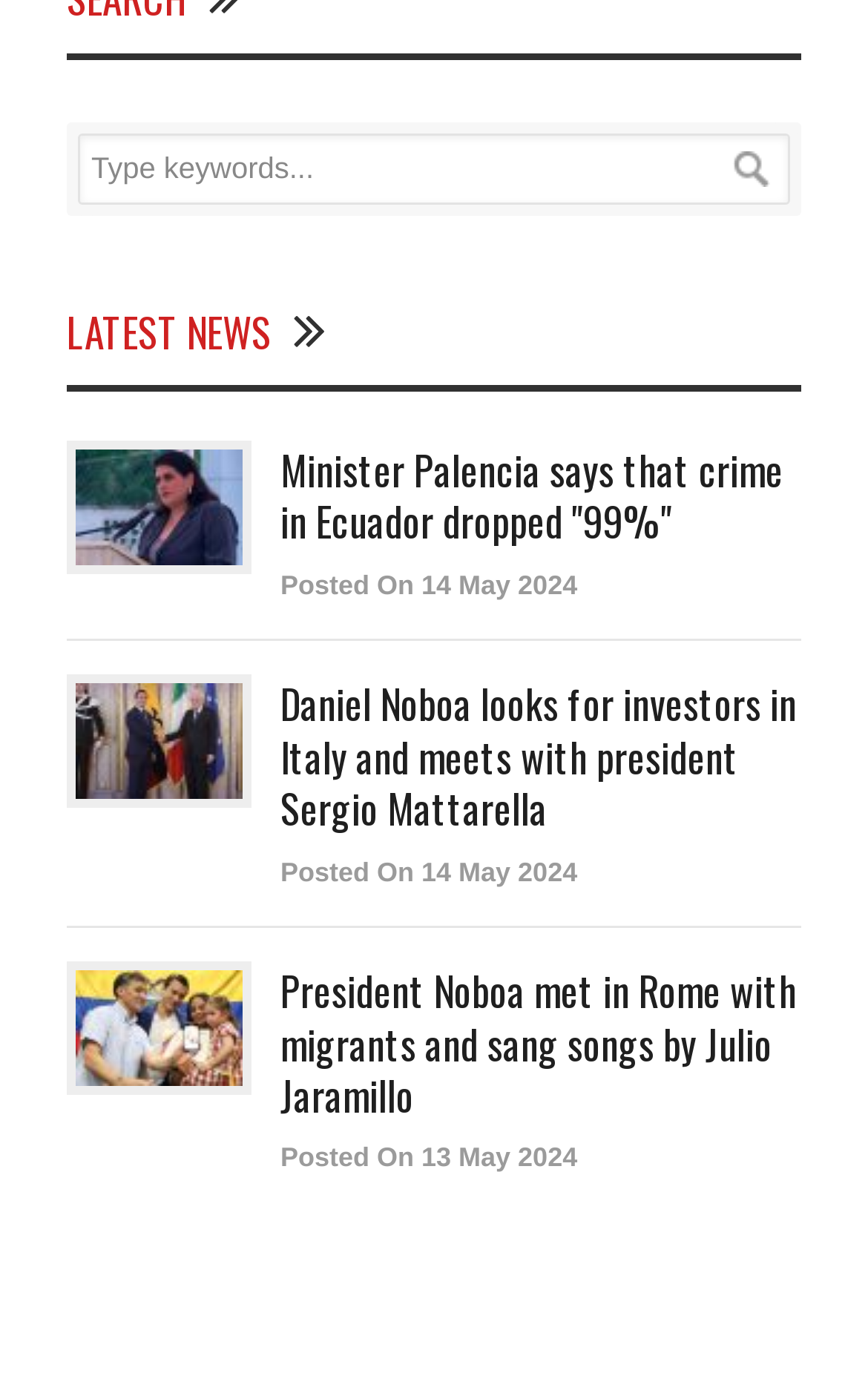Utilize the details in the image to thoroughly answer the following question: What is the date of the latest news article?

I looked for the dates associated with each news article and found that two of them have the same date, '14 May 2024', which is the latest date among all the dates.